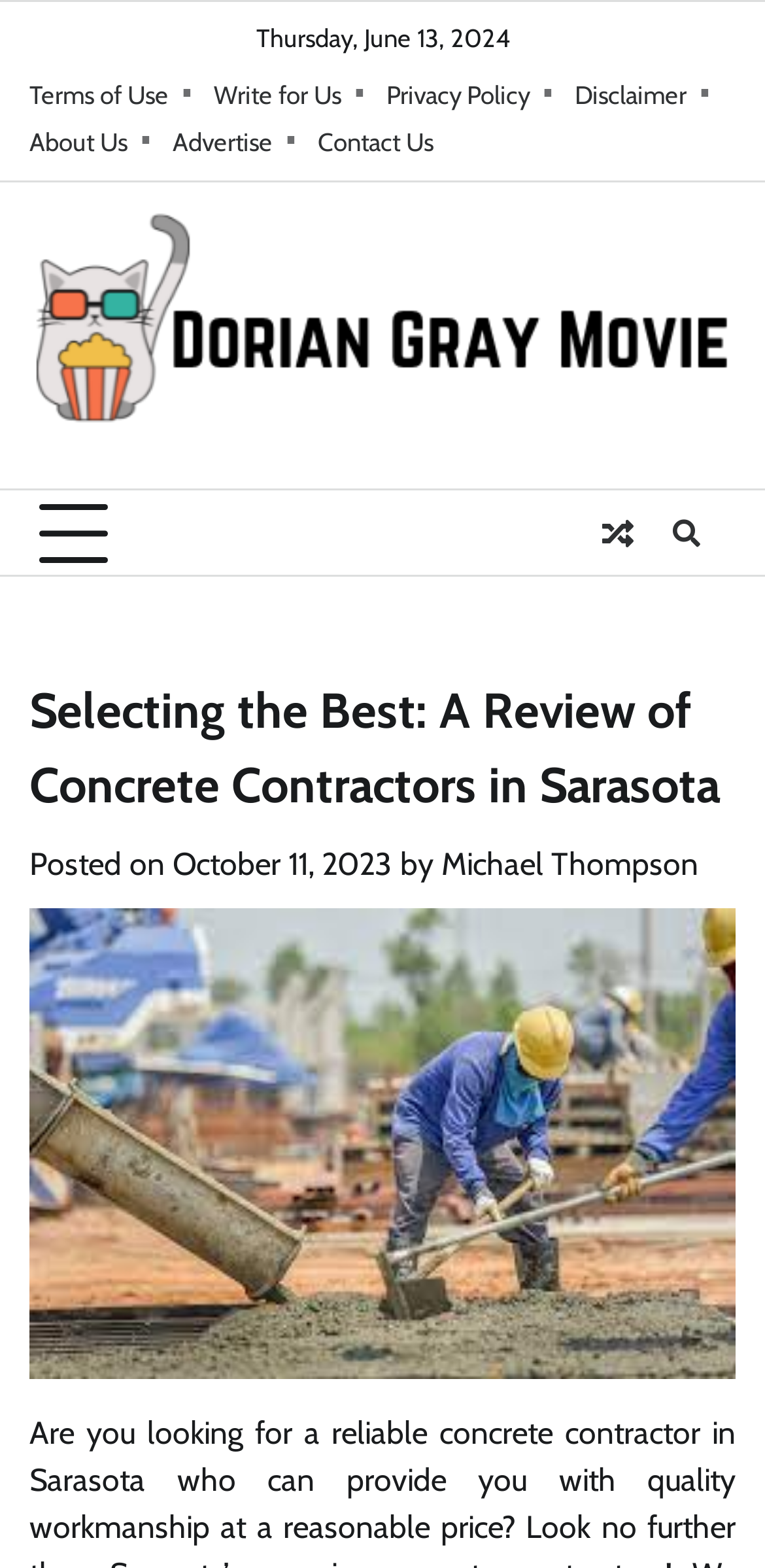Identify the bounding box coordinates for the element that needs to be clicked to fulfill this instruction: "Read the article posted on October 11, 2023". Provide the coordinates in the format of four float numbers between 0 and 1: [left, top, right, bottom].

[0.226, 0.54, 0.513, 0.563]